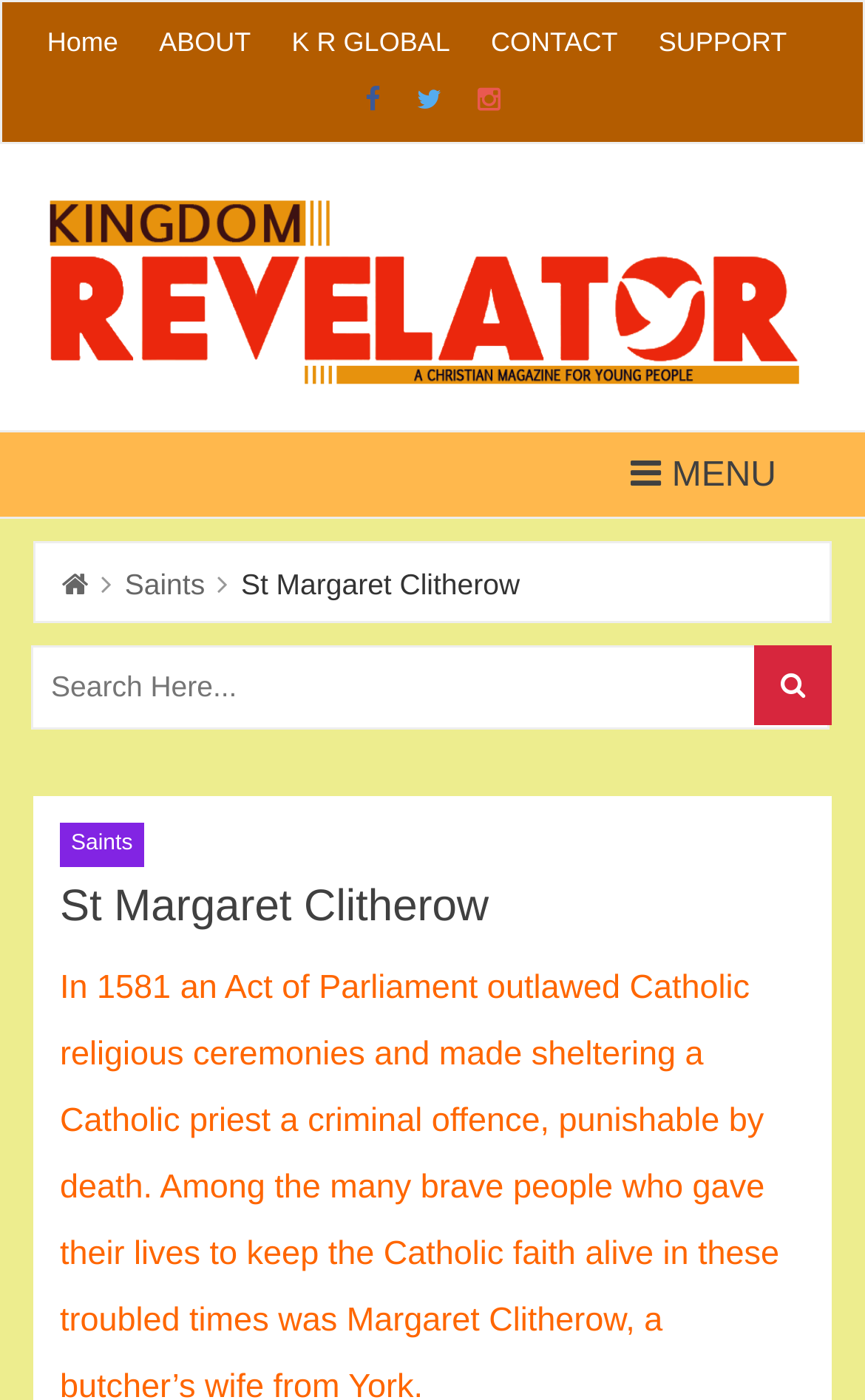Extract the heading text from the webpage.

St Margaret Clitherow